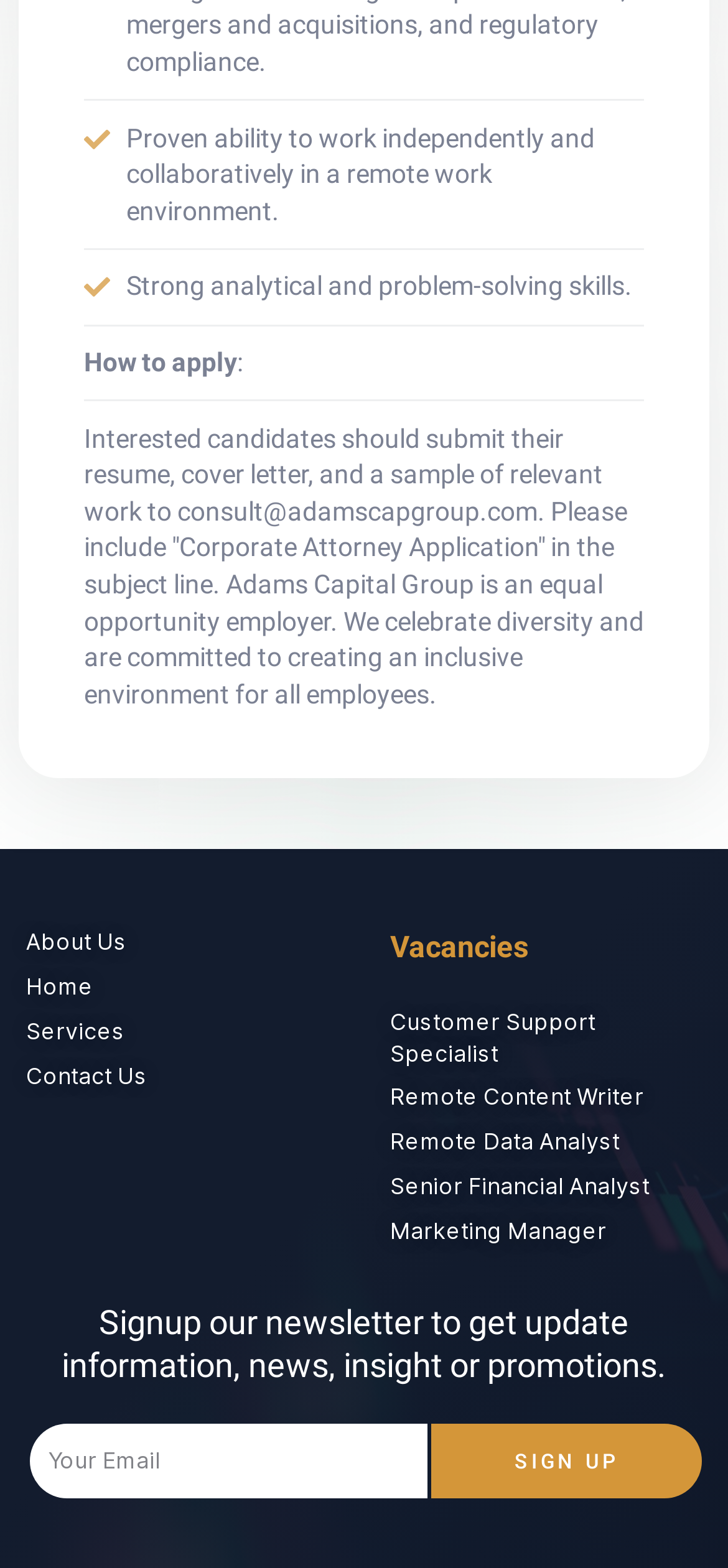Please identify the bounding box coordinates of the clickable region that I should interact with to perform the following instruction: "Search for something". The coordinates should be expressed as four float numbers between 0 and 1, i.e., [left, top, right, bottom].

None